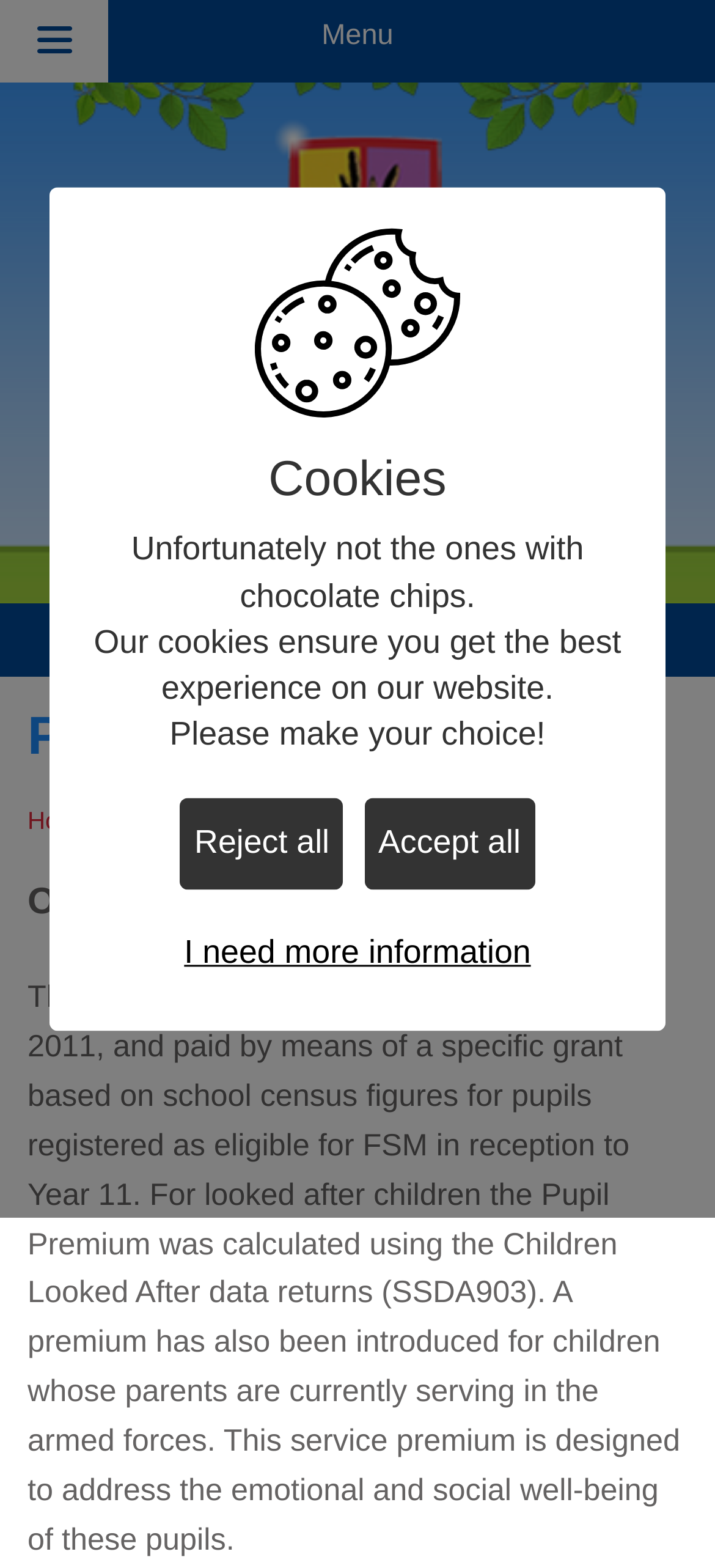Produce an extensive caption that describes everything on the webpage.

The webpage is about Arundale Primary School, with a focus on the Pupil Premium. At the top, there is a menu button labeled "Menu" and a link to the "Home Page". Below this, there is a heading that reads "Pupil Premium" and a link to "Home" on the left, followed by links to "Key Information" and "Pupil Premium" on the right.

Further down, there is a heading that reads "Overview", followed by a block of text that explains the Pupil Premium, including its introduction, calculation, and purpose. This text is positioned to the right of a small non-breaking space character.

On the left side of the page, there is a vertical list of links, including "Welcome", "Our Team", "Governors", and many others, which appear to be navigation links to different sections of the school's website.

At the bottom of the page, there is a section related to cookies, with a heading that reads "Cookies" and a brief explanation of the purpose of cookies on the website. There are three buttons: "Reject all cookies", "Accept all cookies", and "Customise cookie settings", which allow users to manage their cookie preferences.